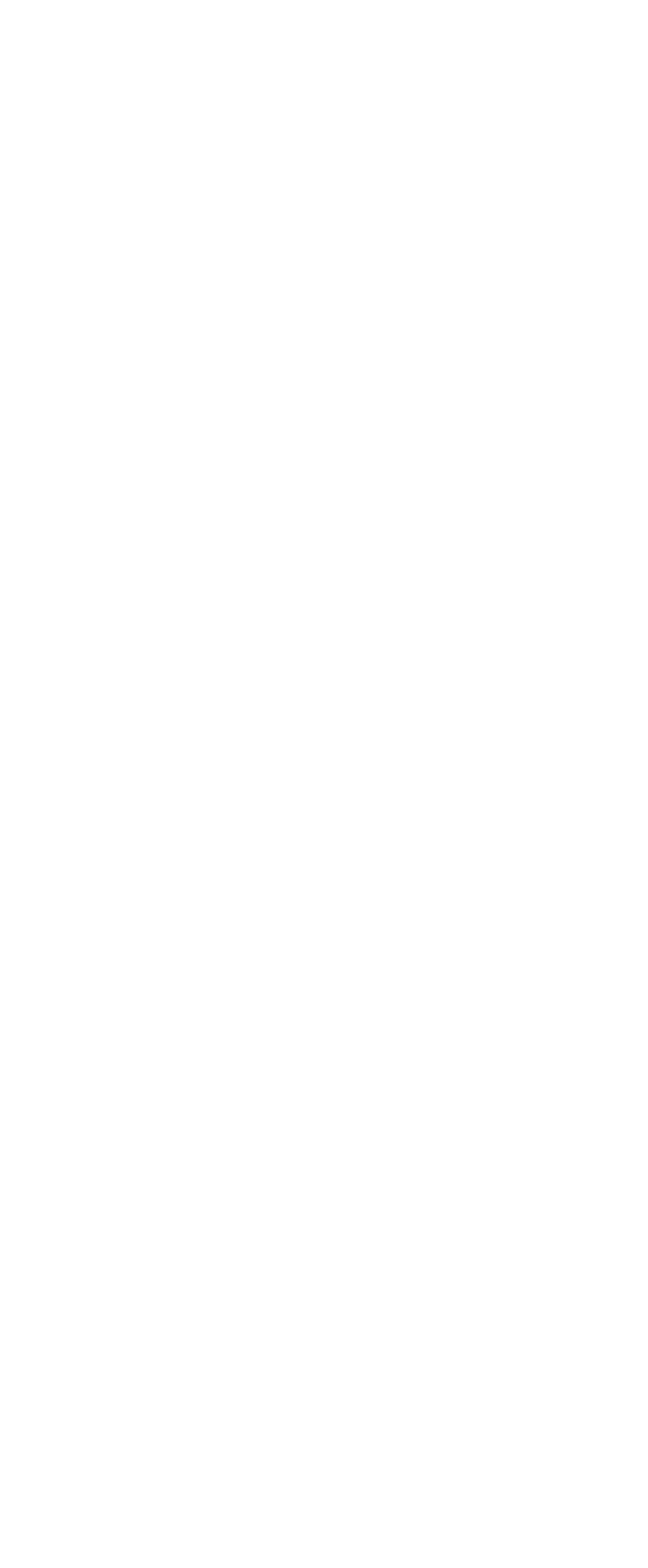Use a single word or phrase to answer the question:
Who wrote the latest article?

Daniel Gana